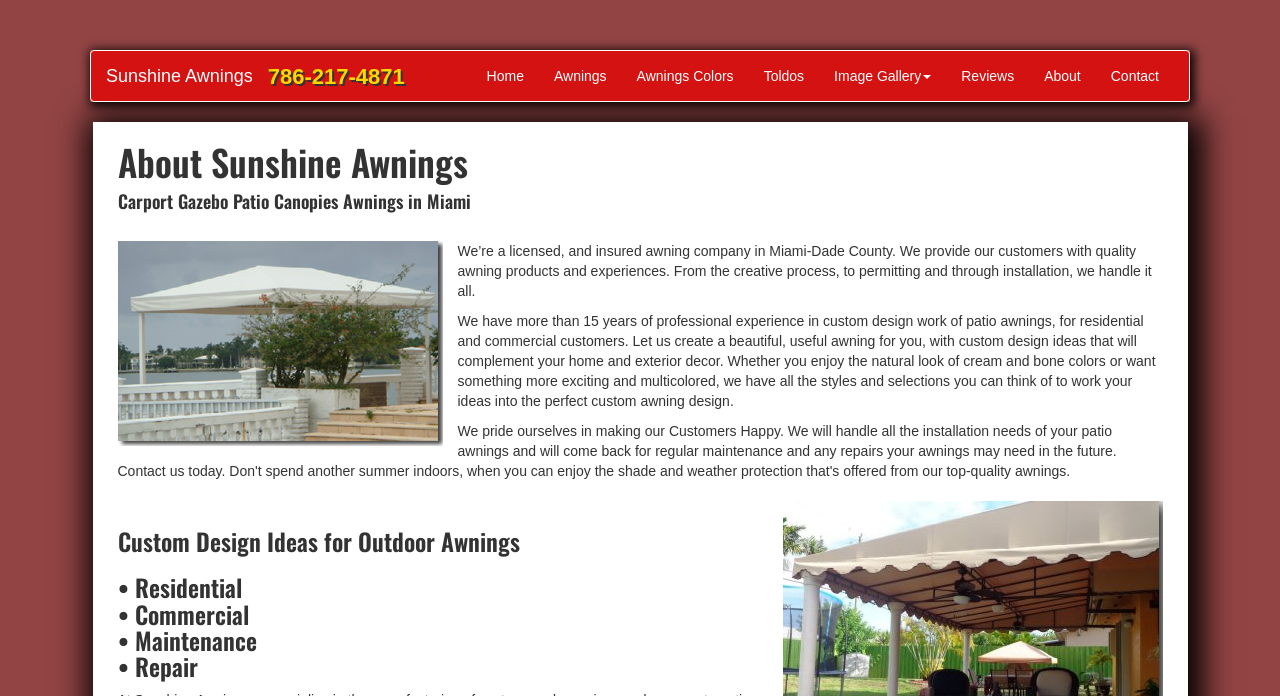Give a one-word or one-phrase response to the question: 
What type of company is Sunshine Awnings?

Awning company